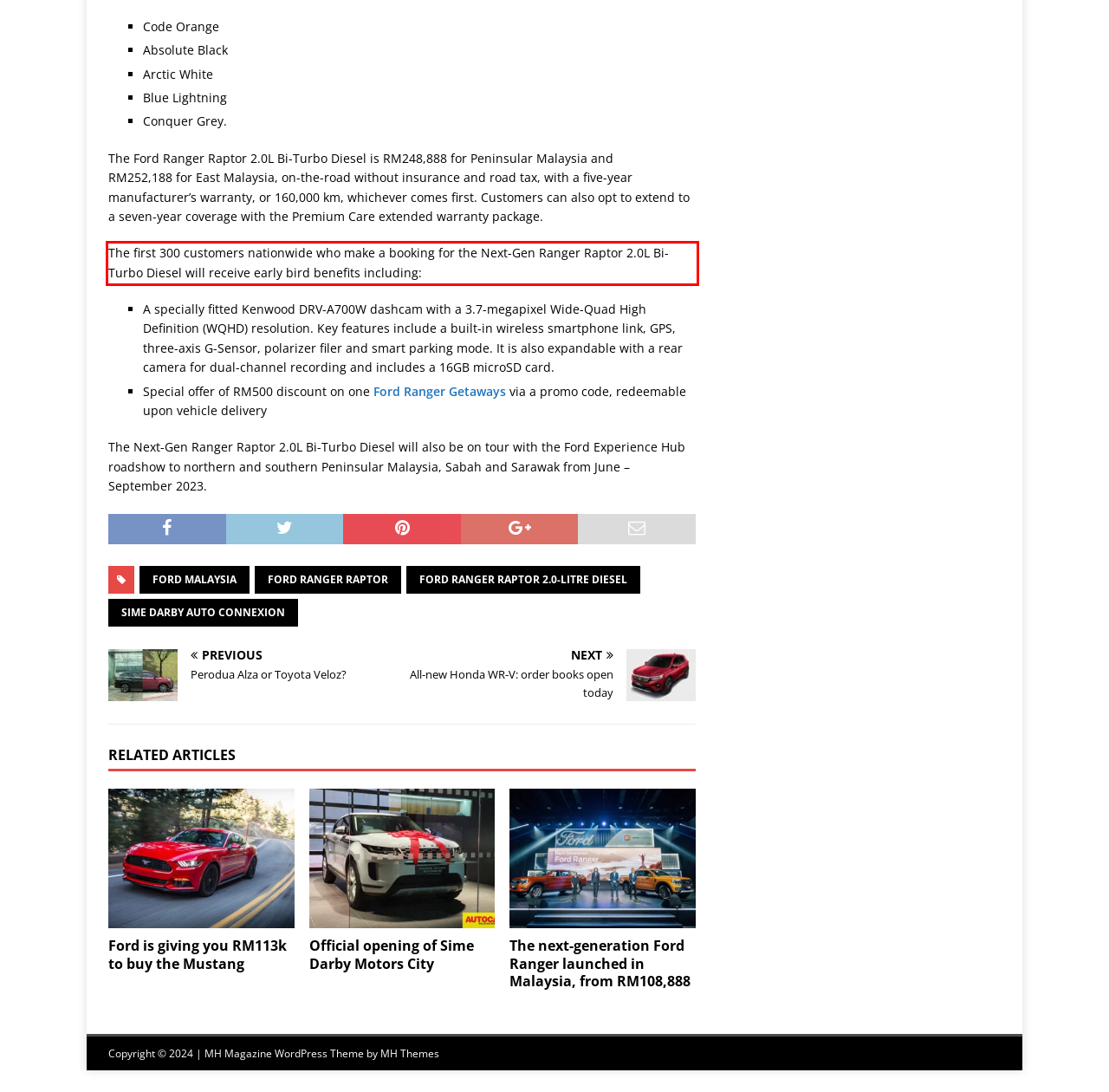Please examine the webpage screenshot containing a red bounding box and use OCR to recognize and output the text inside the red bounding box.

The first 300 customers nationwide who make a booking for the Next-Gen Ranger Raptor 2.0L Bi-Turbo Diesel will receive early bird benefits including: